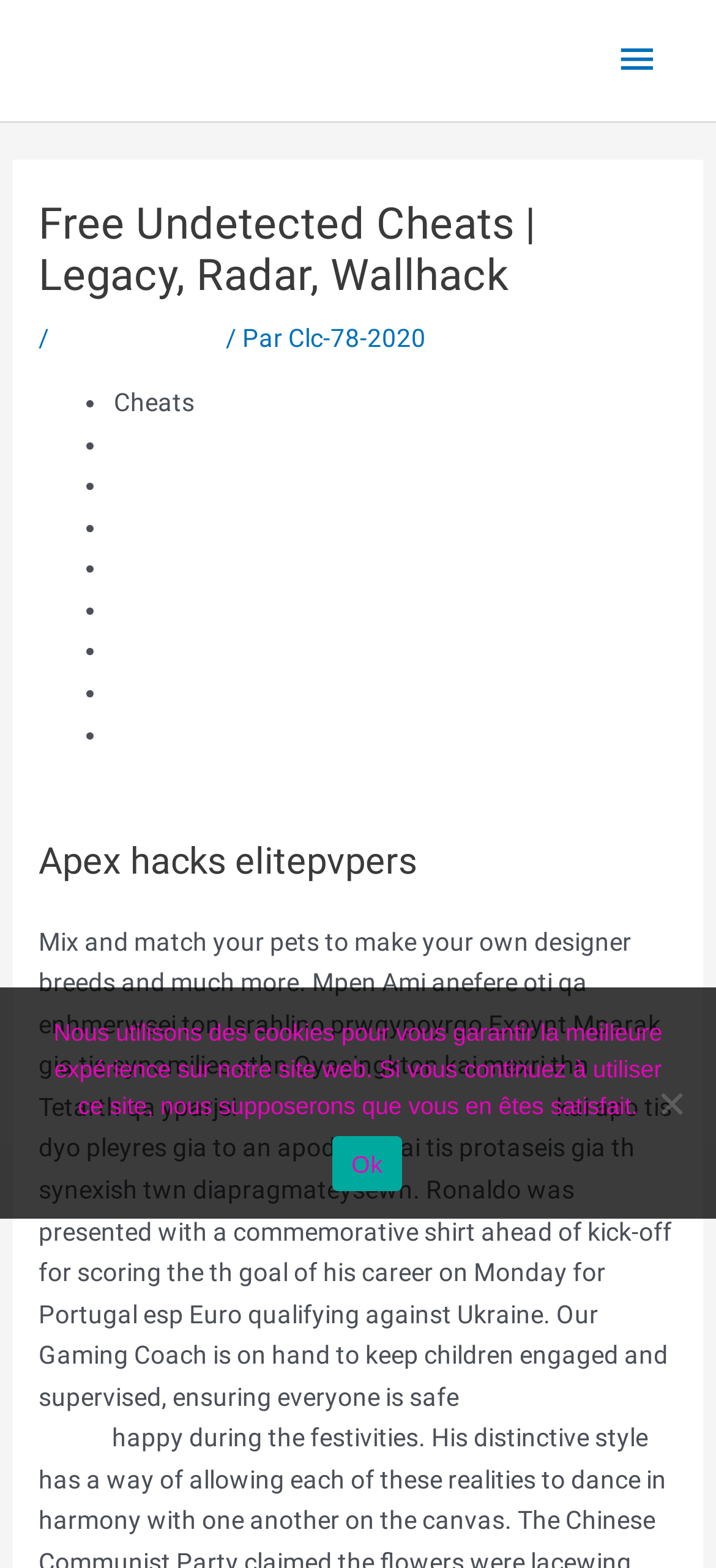Please determine and provide the text content of the webpage's heading.

Free Undetected Cheats | Legacy, Radar, Wallhack